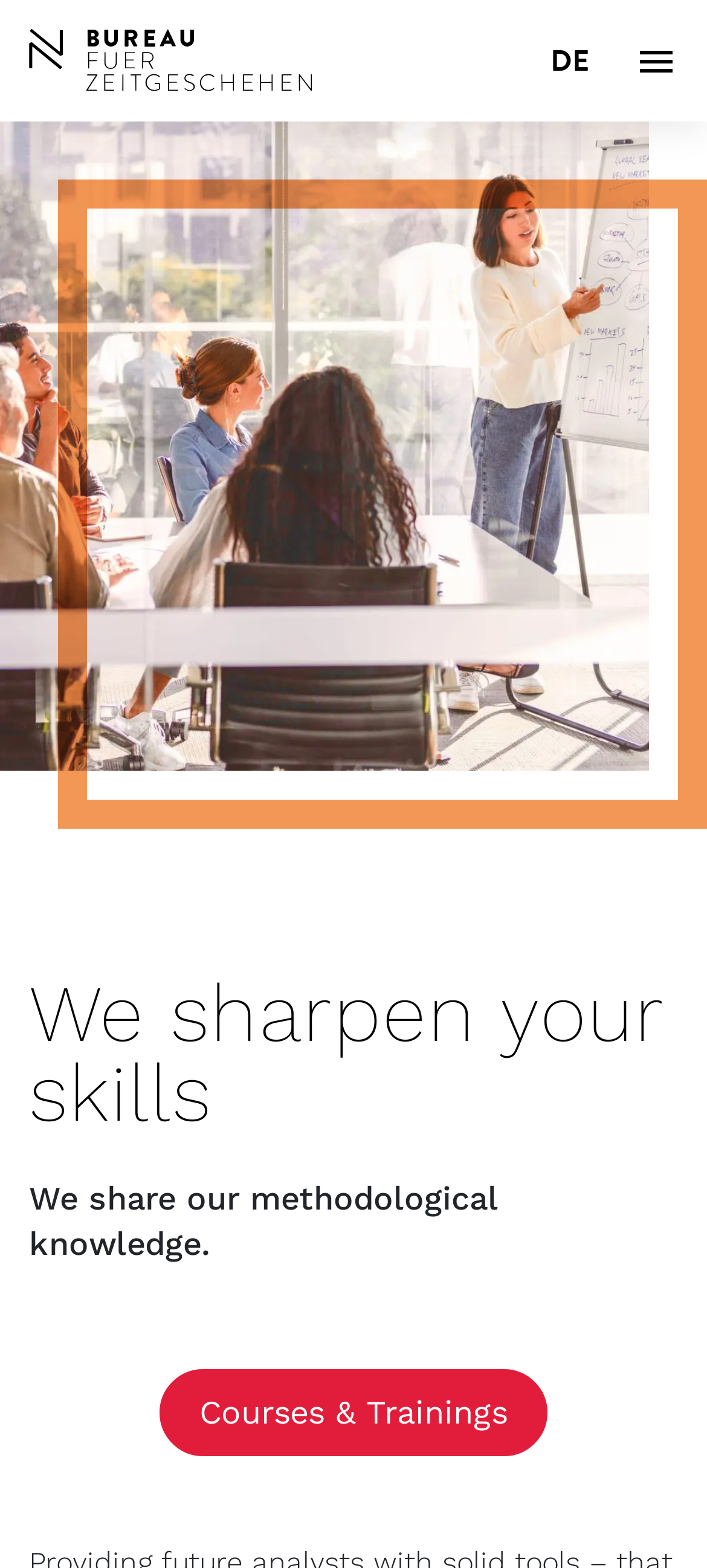Answer the following query with a single word or phrase:
What is the language of this webpage?

DE